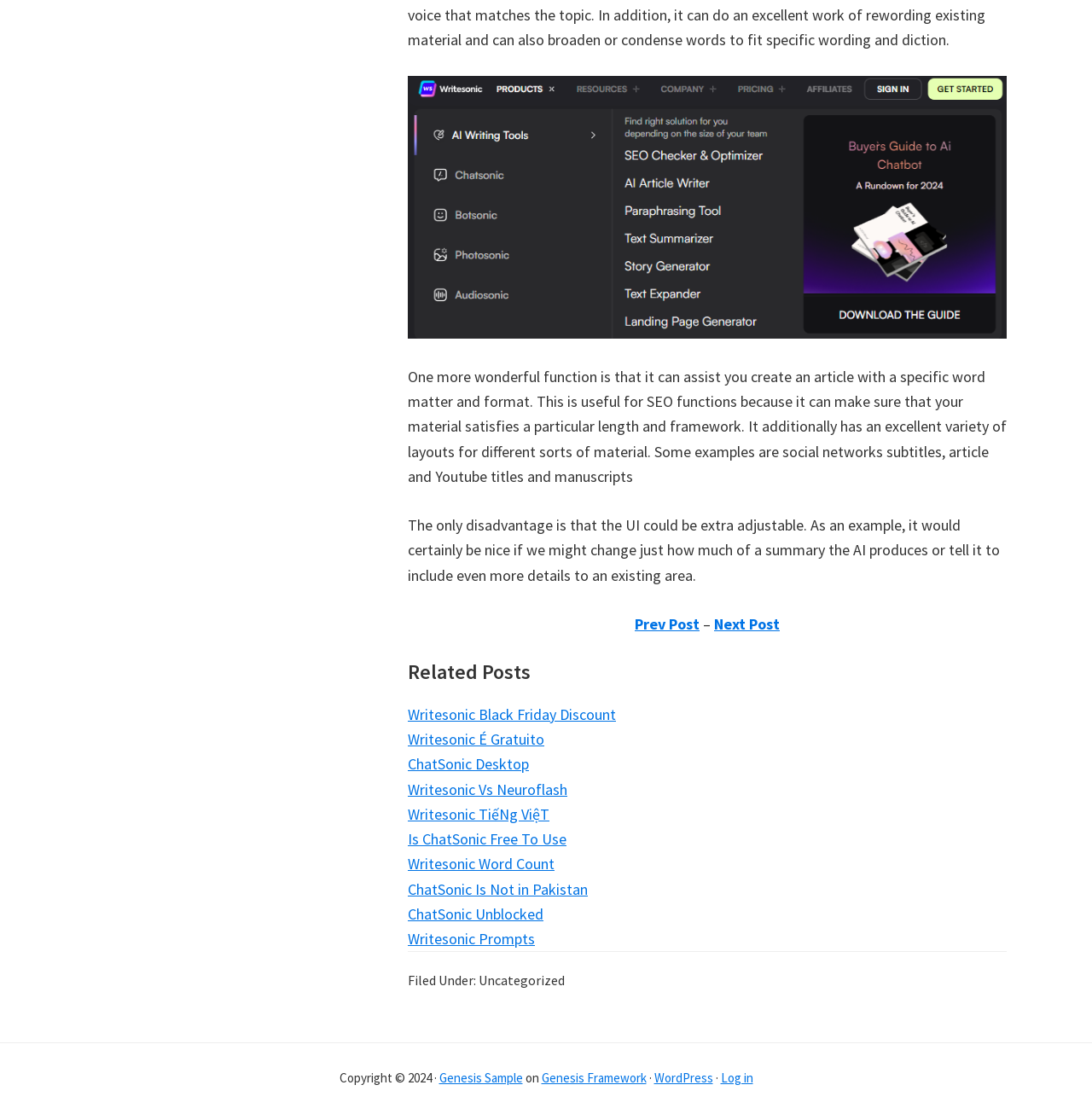What is the disadvantage of ChatSonic's UI?
Based on the screenshot, give a detailed explanation to answer the question.

As mentioned in the StaticText element with bounding box coordinates [0.373, 0.463, 0.916, 0.525], the only disadvantage of ChatSonic is that its UI could be more adjustable, such as changing the amount of summary the AI produces or adding more details to an existing section.